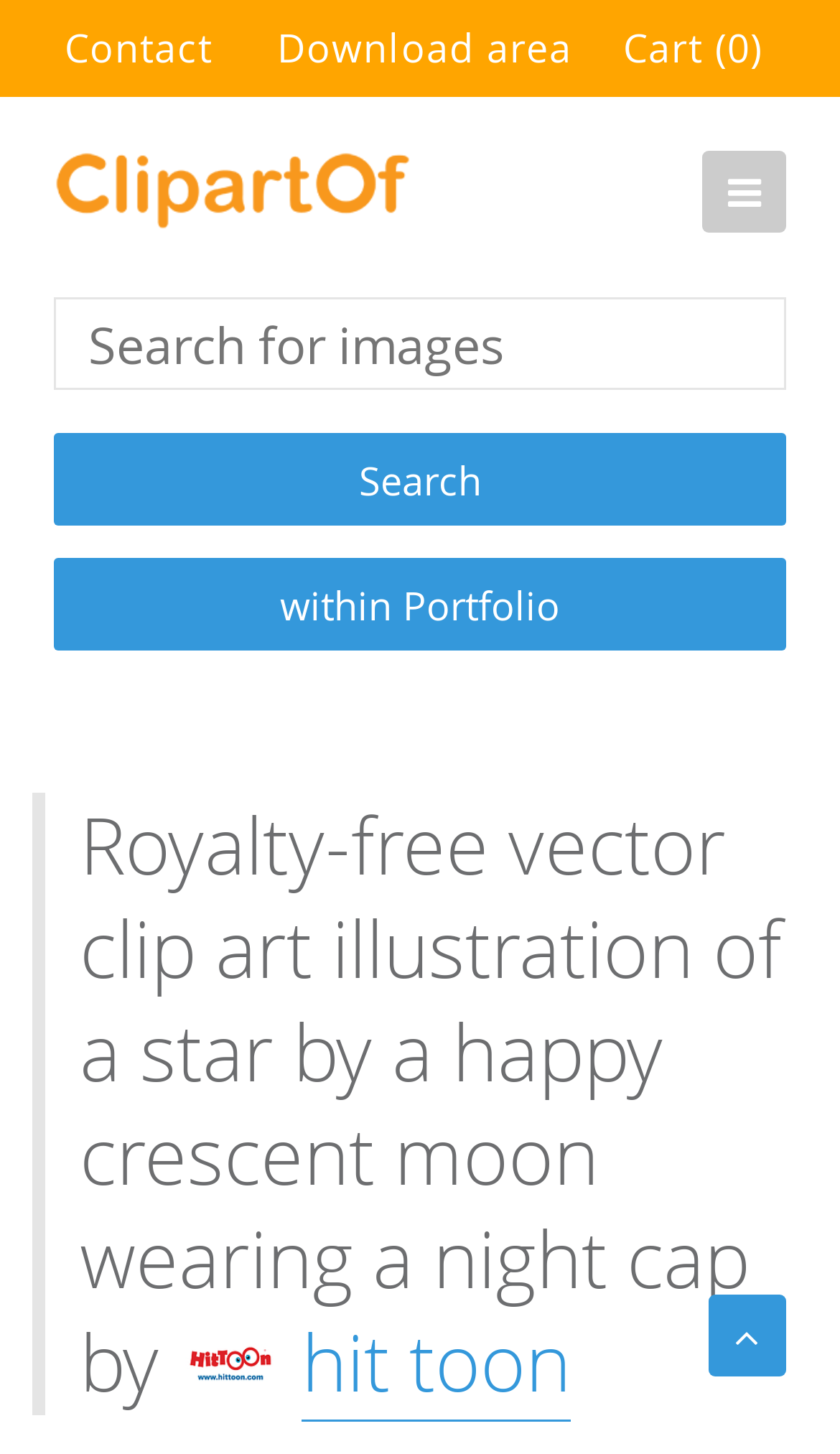Determine the bounding box coordinates of the clickable area required to perform the following instruction: "Search for images". The coordinates should be represented as four float numbers between 0 and 1: [left, top, right, bottom].

[0.064, 0.205, 0.936, 0.268]